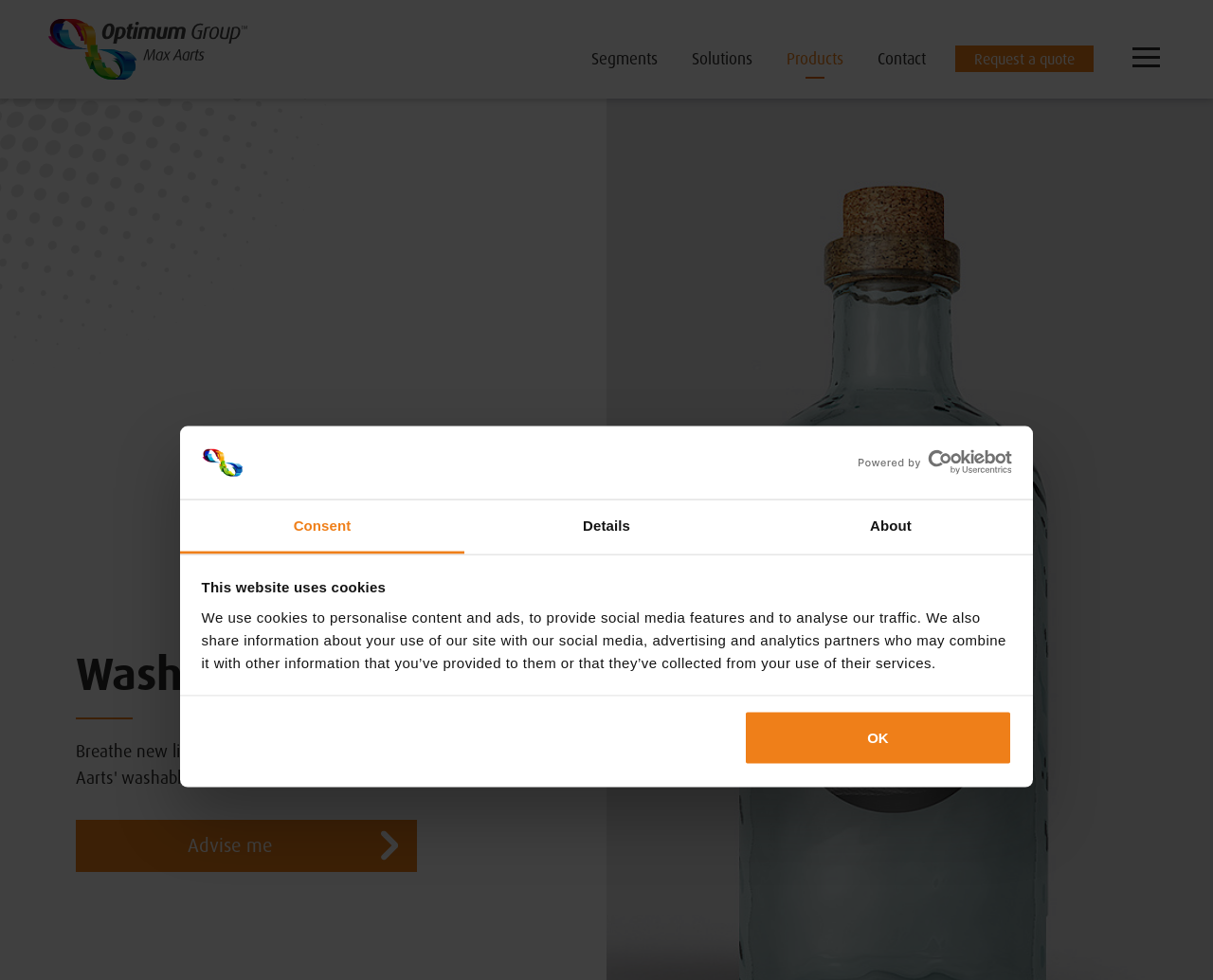Can you specify the bounding box coordinates for the region that should be clicked to fulfill this instruction: "Share on facebook".

None